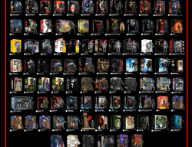What is featured on each action figure's packaging?
Provide a detailed and well-explained answer to the question.

According to the caption, each action figure's packaging features 'vibrant artwork and character names', providing visual appeal and identification of the characters.